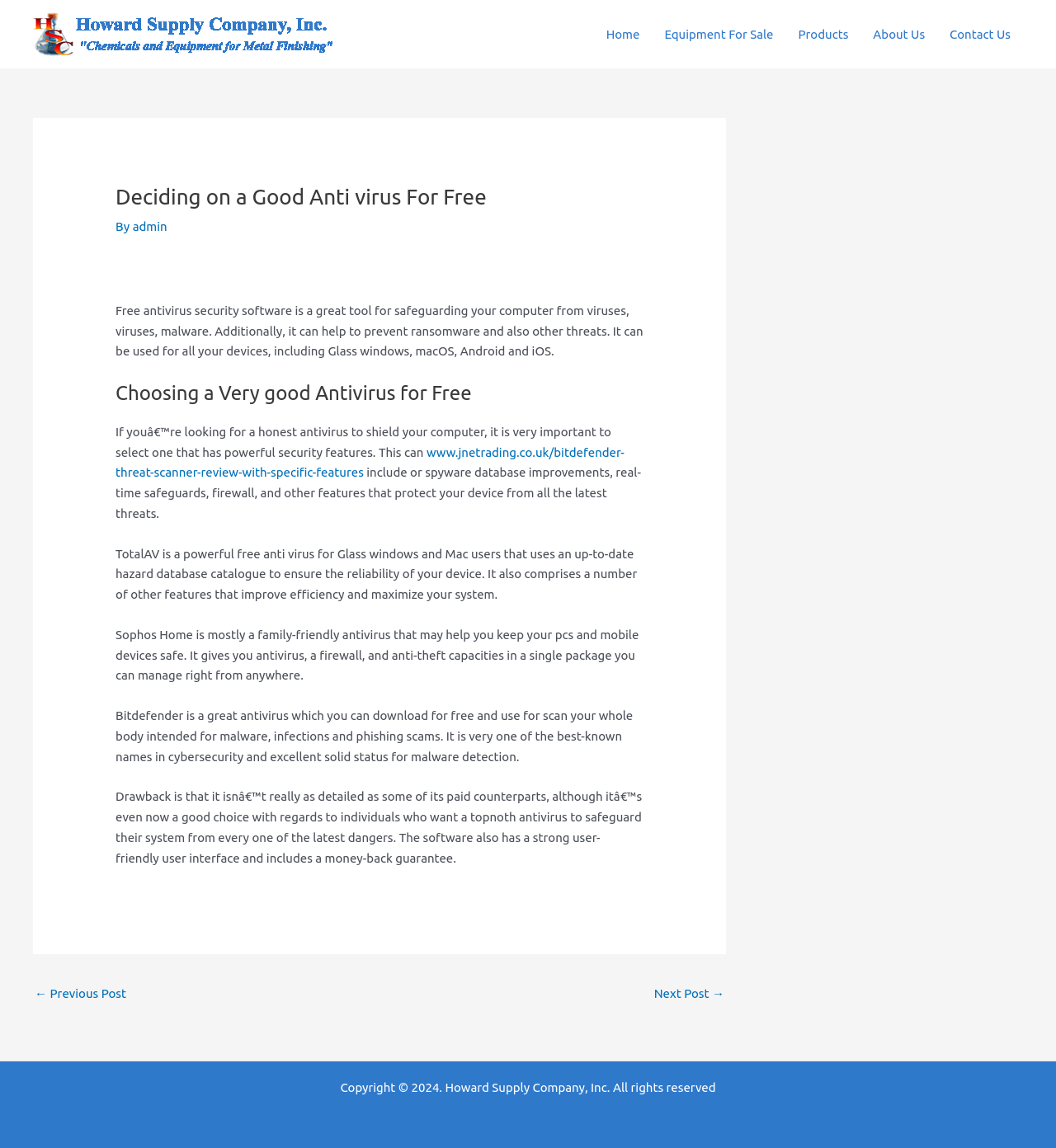For the given element description admin, determine the bounding box coordinates of the UI element. The coordinates should follow the format (top-left x, top-left y, bottom-right x, bottom-right y) and be within the range of 0 to 1.

[0.125, 0.191, 0.158, 0.204]